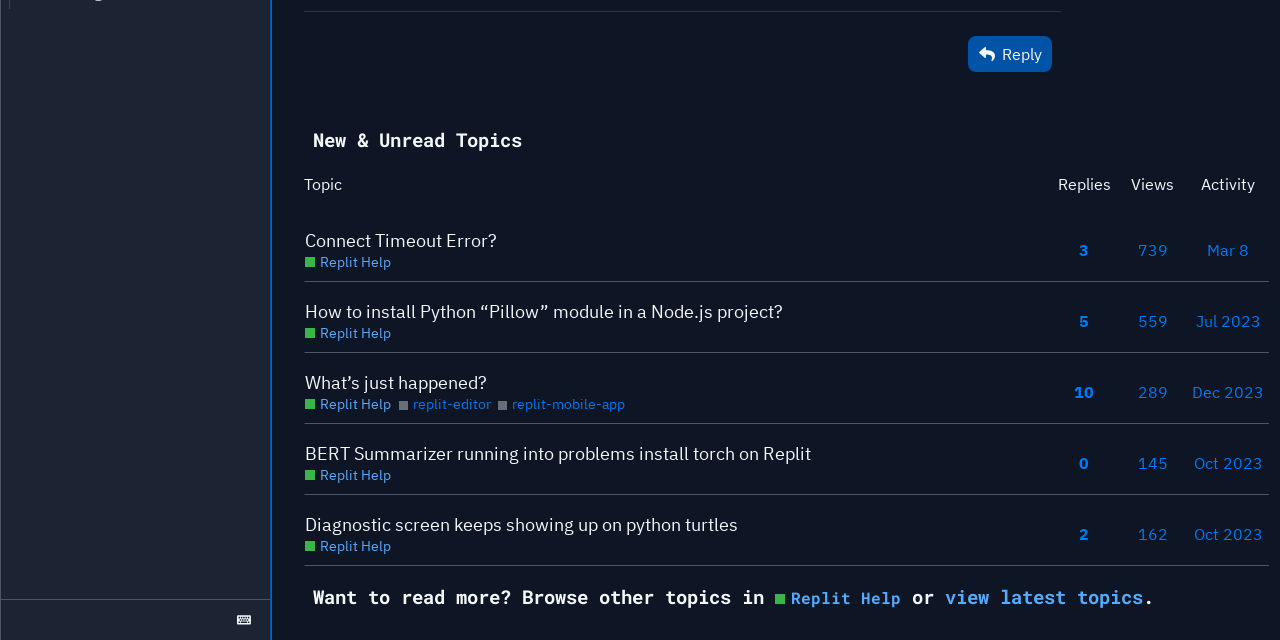Based on the element description, predict the bounding box coordinates (top-left x, top-left y, bottom-right x, bottom-right y) for the UI element in the screenshot: What’s just happened?

[0.238, 0.554, 0.38, 0.638]